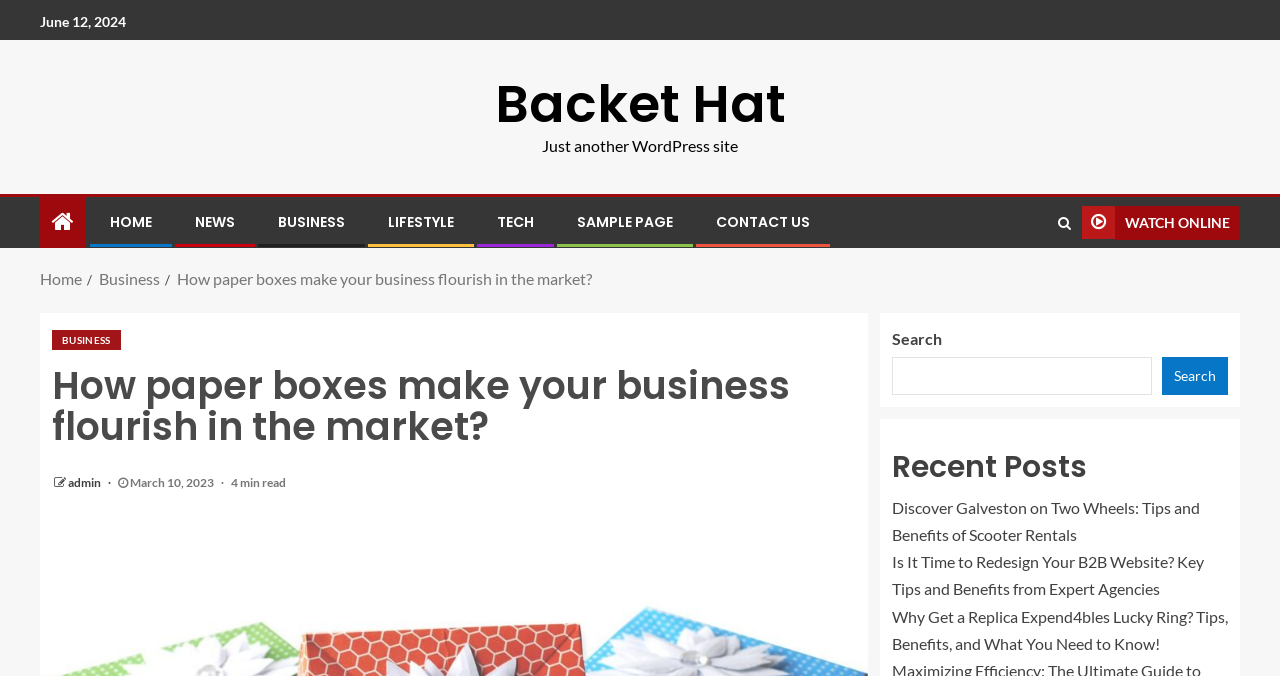Describe all visible elements and their arrangement on the webpage.

The webpage appears to be a blog post titled "How paper boxes make your business flourish in the market?" on a website called "Backet Hat". At the top left corner, there is a date "June 12, 2024" and a link to the website's homepage "Backet Hat" next to it. Below these elements, there is a tagline "Just another WordPress site".

The main navigation menu is located at the top center of the page, consisting of 7 links: "HOME", "NEWS", "BUSINESS", "LIFESTYLE", "TECH", "SAMPLE PAGE", and "CONTACT US". To the right of the navigation menu, there are two more links: a search icon and a "WATCH ONLINE" button.

Below the navigation menu, there is a breadcrumbs navigation section, showing the current page's location in the website's hierarchy: "Home" > "Business" > "How paper boxes make your business flourish in the market?".

The main content area is divided into two sections. On the left, there is an article with a heading "How paper boxes make your business flourish in the market?" and a subheading "BUSINESS". The article's metadata includes the author "admin", the date "March 10, 2023", and an estimated reading time of "4 min read".

On the right side of the main content area, there is a search box with a label "Search" and a button to submit the search query. Below the search box, there is a heading "Recent Posts" followed by a list of three links to recent blog posts, each with a title and a brief summary.

Overall, the webpage has a clean and organized layout, with a clear hierarchy of elements and a focus on the main article content.